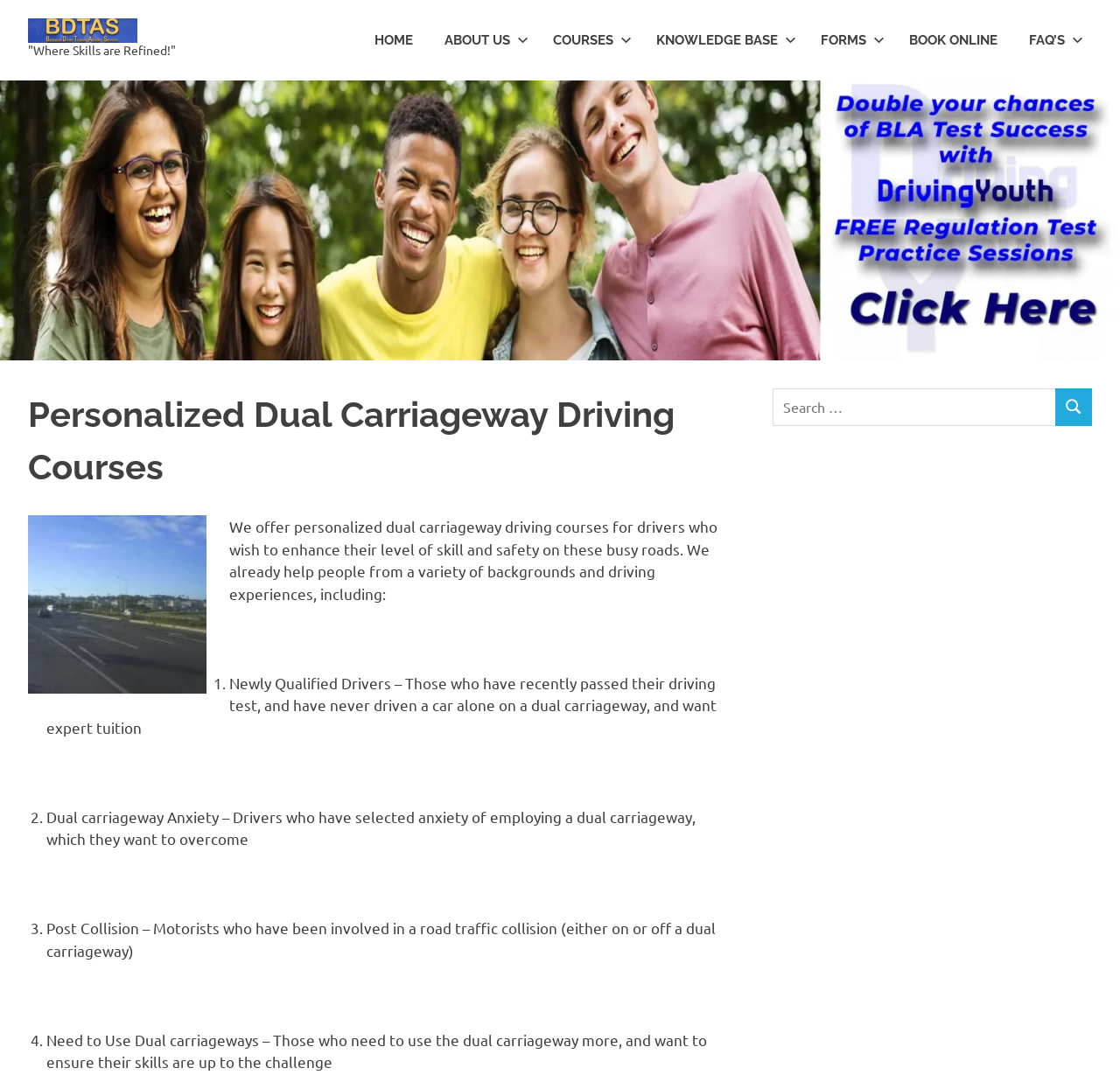Who can benefit from these driving courses?
Based on the image, respond with a single word or phrase.

Newly qualified drivers, etc.